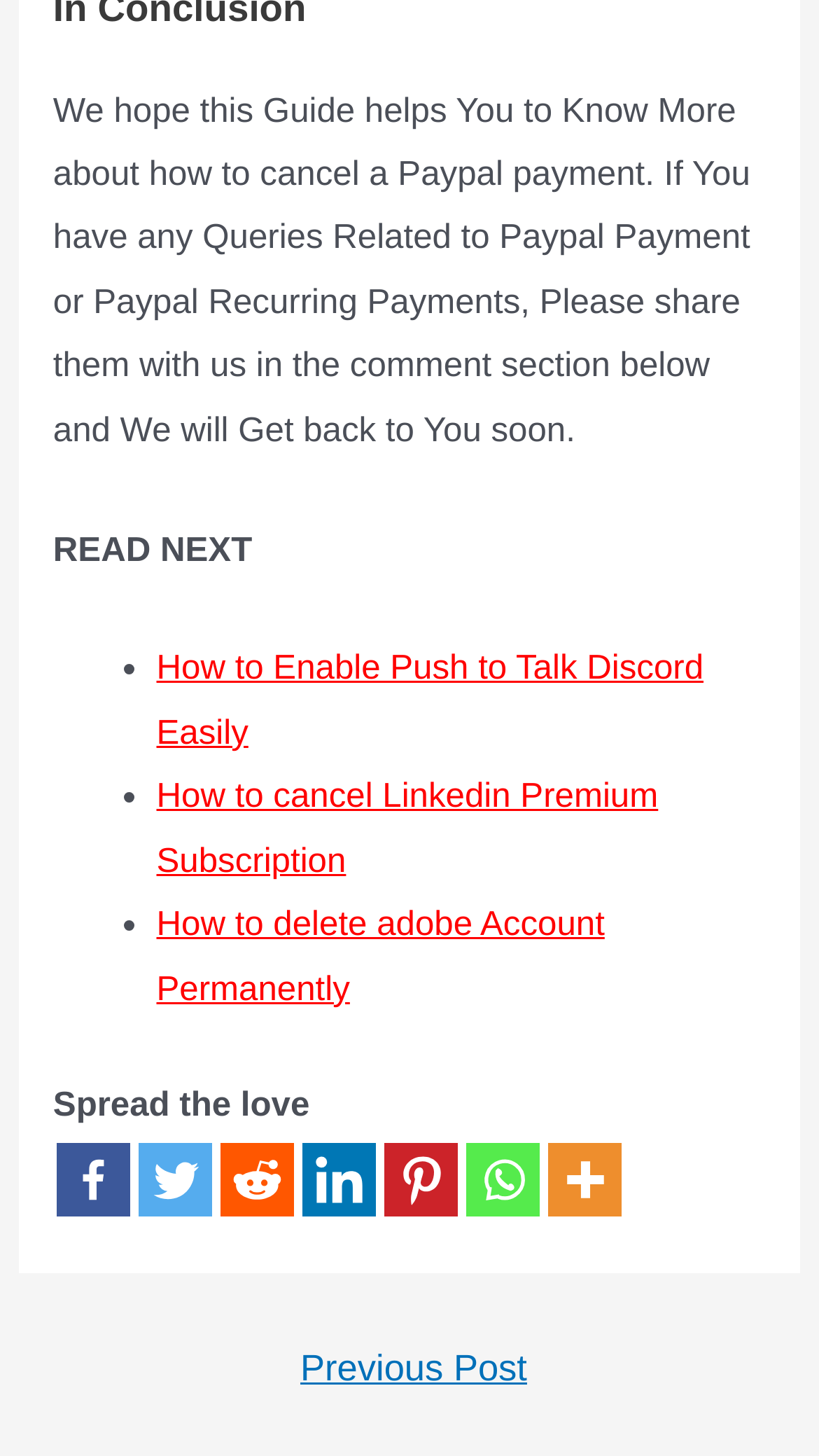Can you specify the bounding box coordinates of the area that needs to be clicked to fulfill the following instruction: "Cancel a Linkedin Premium subscription"?

[0.191, 0.534, 0.804, 0.604]